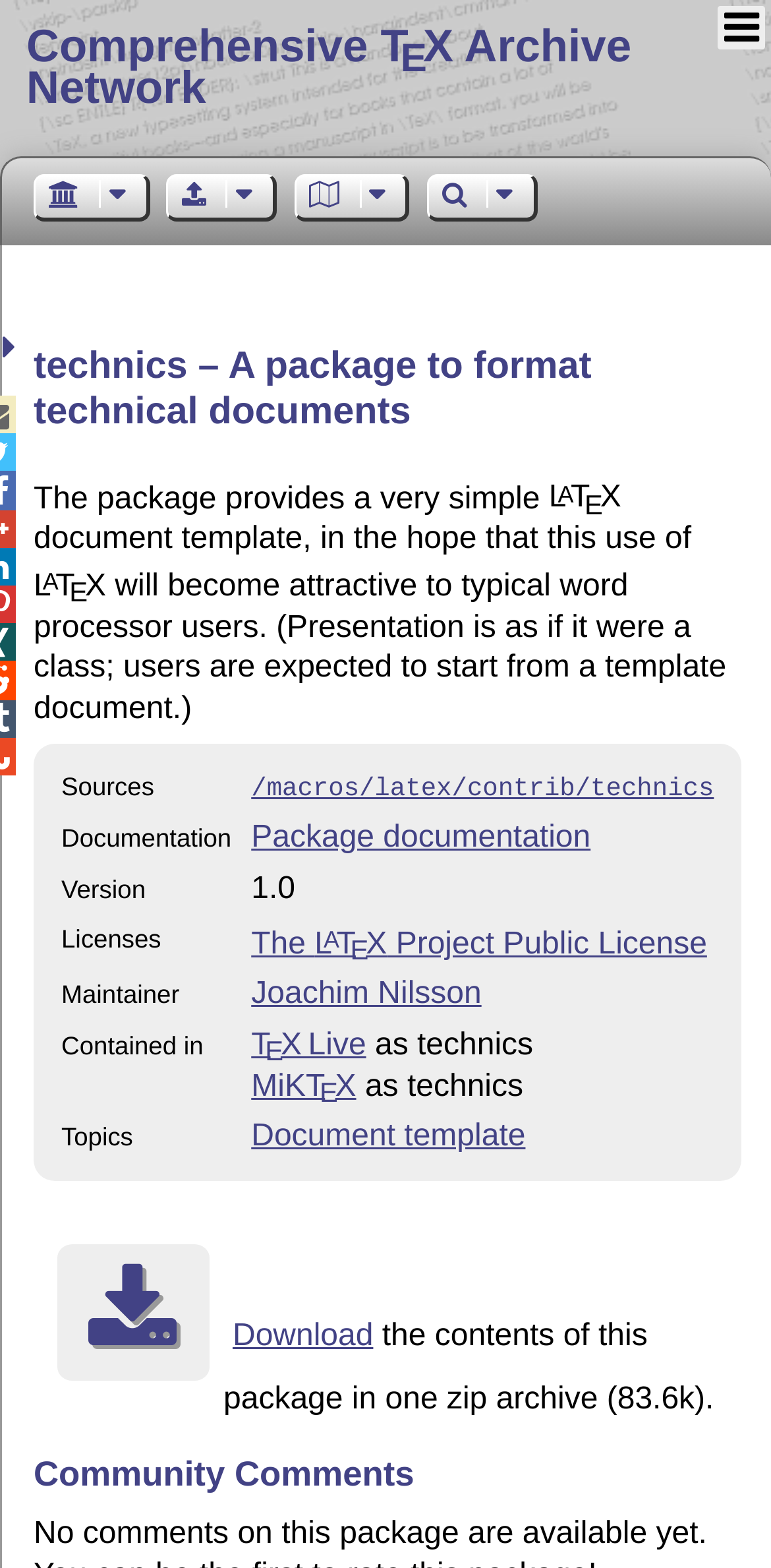Determine the bounding box coordinates of the element that should be clicked to execute the following command: "Contact the maintainer Joachim Nilsson".

[0.326, 0.624, 0.625, 0.645]